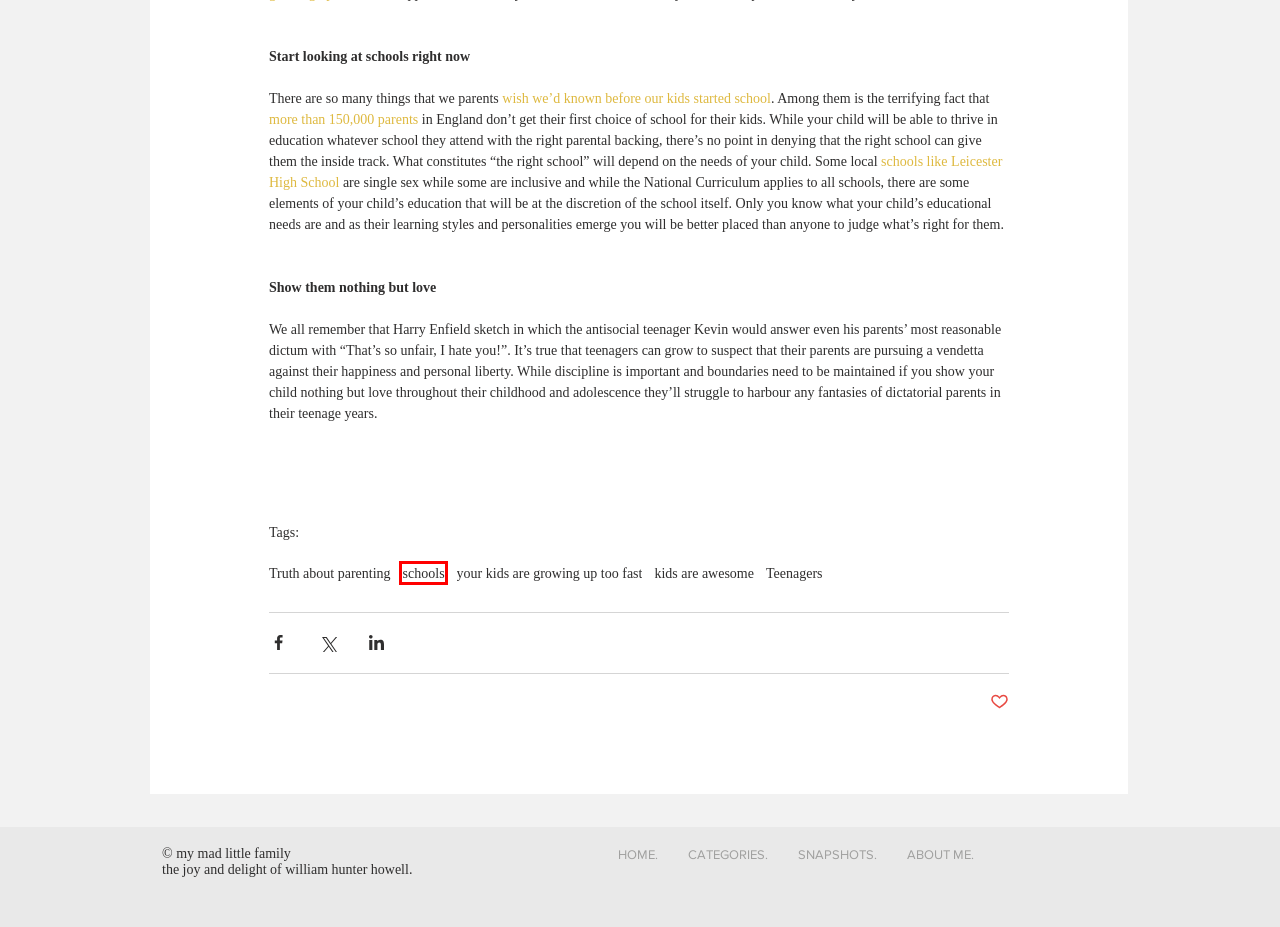You are presented with a screenshot of a webpage with a red bounding box. Select the webpage description that most closely matches the new webpage after clicking the element inside the red bounding box. The options are:
A. My Mad Little Family | About
B. your kids are growing up too fast | mymadlittlefamily
C. The Education System Monumentally Sucks.
D. kids are awesome | mymadlittlefamily
E. Truth about parenting | mymadlittlefamily
F. Best School in Leicester,  School For Girls in Leicester - LHSG
G. My Mad Little Family | Instagram
H. schools | mymadlittlefamily

H